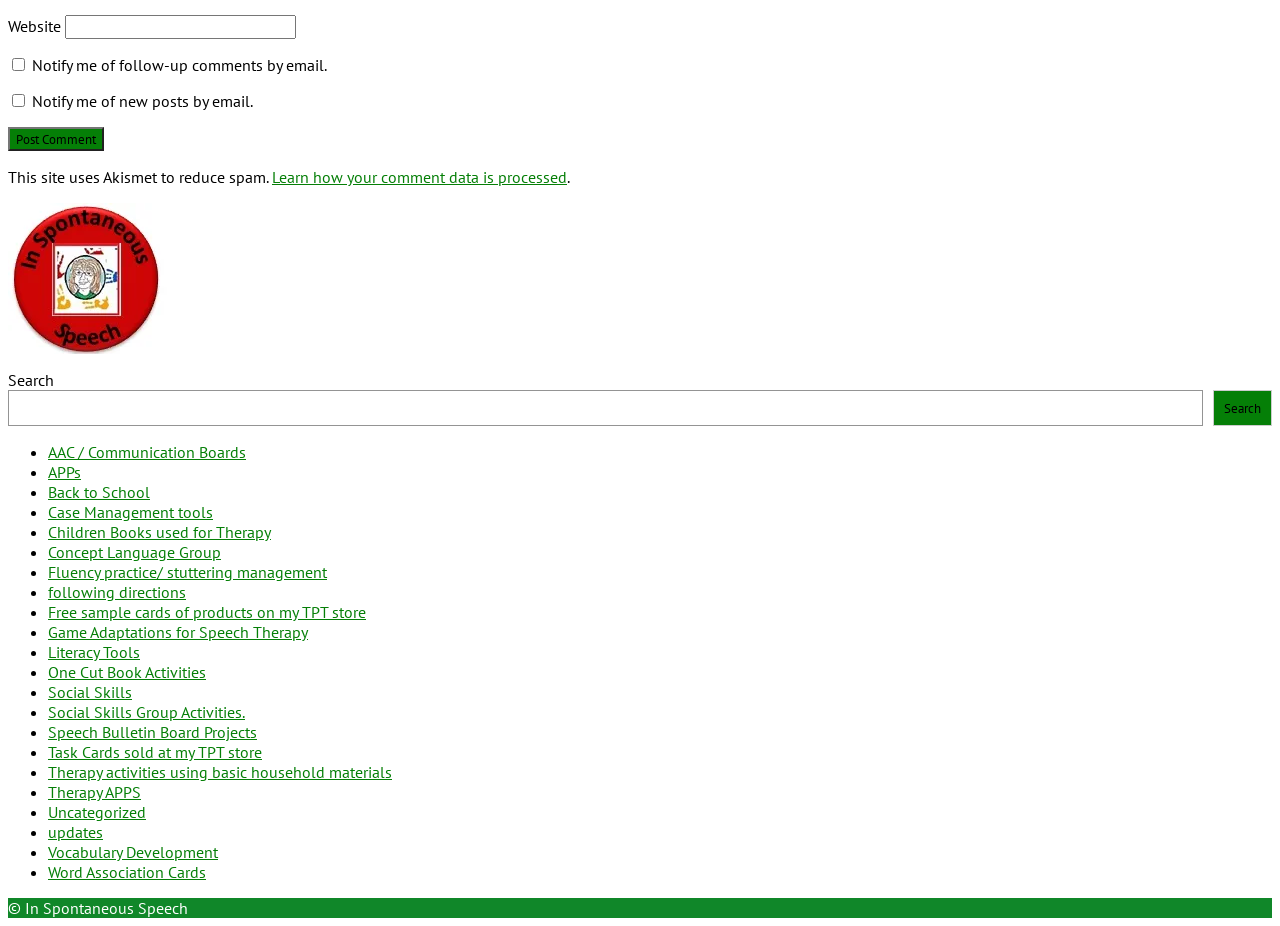Please reply with a single word or brief phrase to the question: 
What is the function of the button 'Post Comment'?

To submit a comment